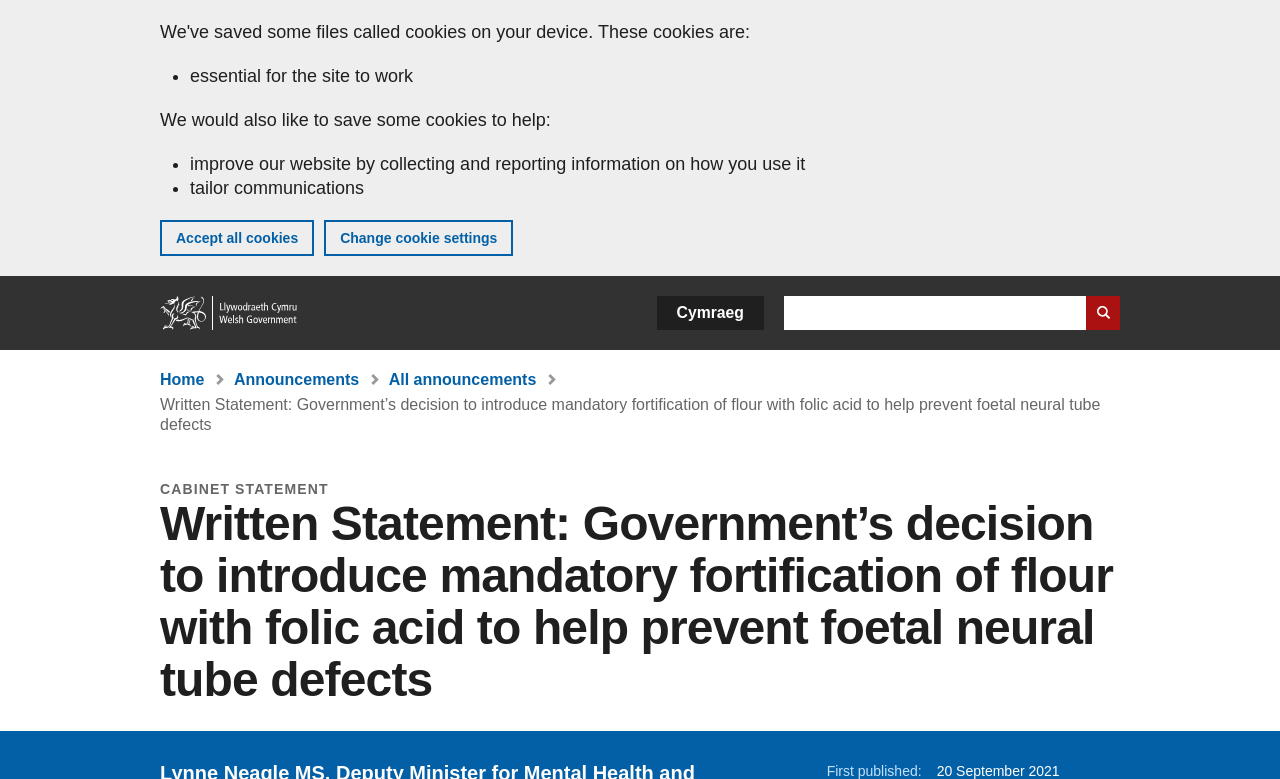Extract the bounding box coordinates for the described element: "Send Message". The coordinates should be represented as four float numbers between 0 and 1: [left, top, right, bottom].

None